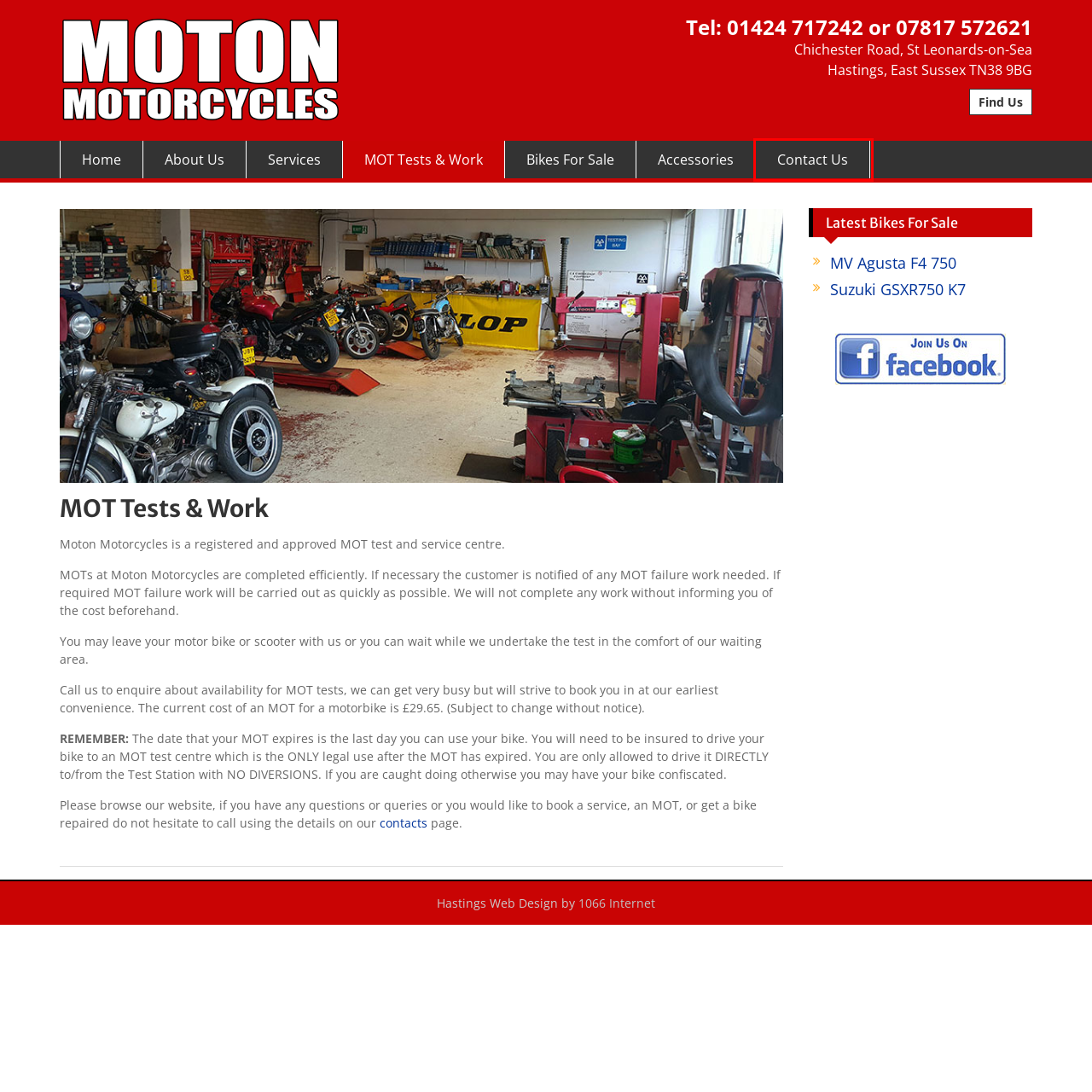Check out the screenshot of a webpage with a red rectangle bounding box. Select the best fitting webpage description that aligns with the new webpage after clicking the element inside the bounding box. Here are the candidates:
A. Moton Motorcycles – Hastings Motorbike Sales, Spares, MoT & Servicing
B. Contact Us – Moton Motorcycles
C. MV Agusta F4 750 – Moton Motorcycles
D. Suzuki GSXR750 K7 – Moton Motorcycles
E. Services – Moton Motorcycles
F. Bikes For Sale – Moton Motorcycles
G. About Moton Motorcycles – Moton Motorcycles
H. Accessories – Moton Motorcycles

B